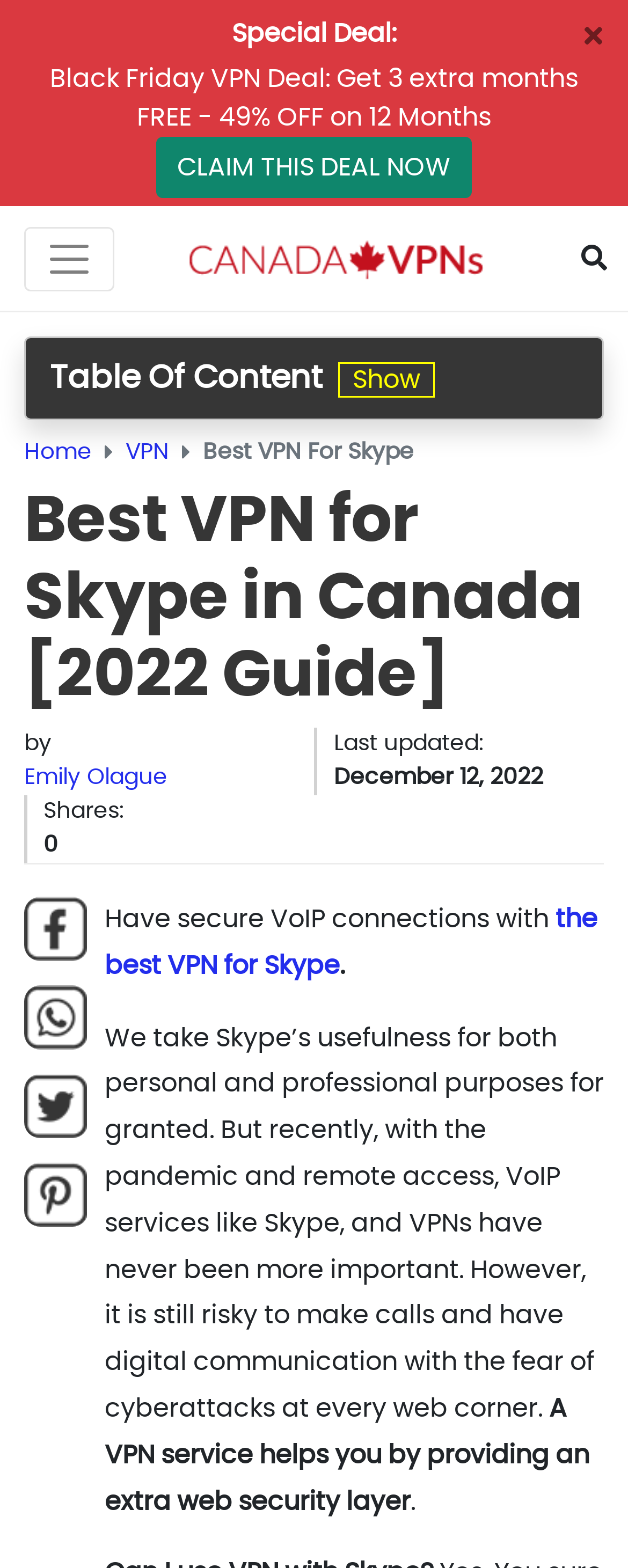Identify and provide the bounding box coordinates of the UI element described: "Emily Olague". The coordinates should be formatted as [left, top, right, bottom], with each number being a float between 0 and 1.

[0.038, 0.486, 0.267, 0.507]